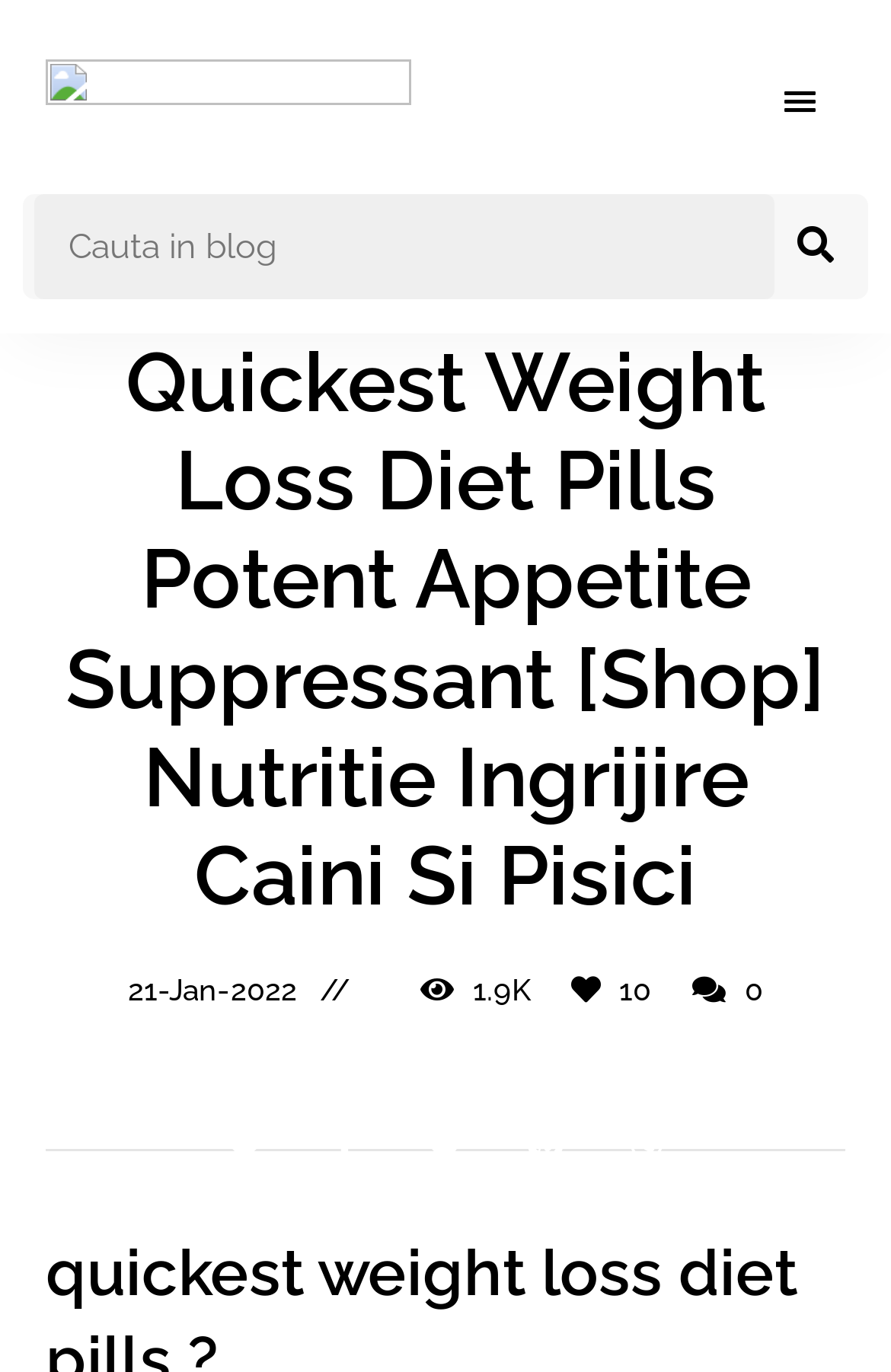How many social media links are in the footer?
Answer the question with as much detail as possible.

I found the number of social media links by looking at the footer section of the webpage, where there are five links with different icons, including '', '', '', '', and ''.